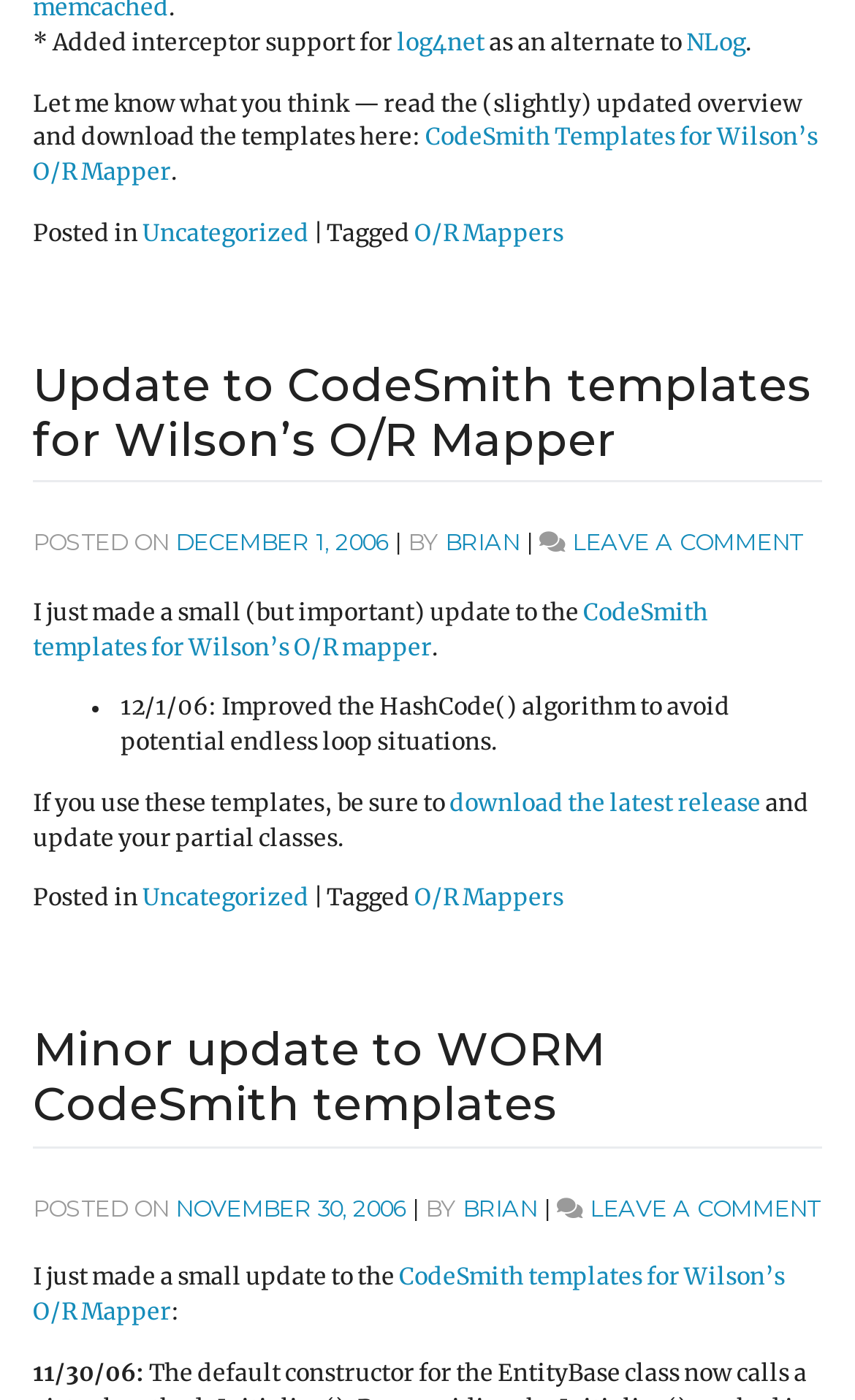Reply to the question with a brief word or phrase: What is the topic of the first article?

CodeSmith templates for Wilson’s O/R Mapper